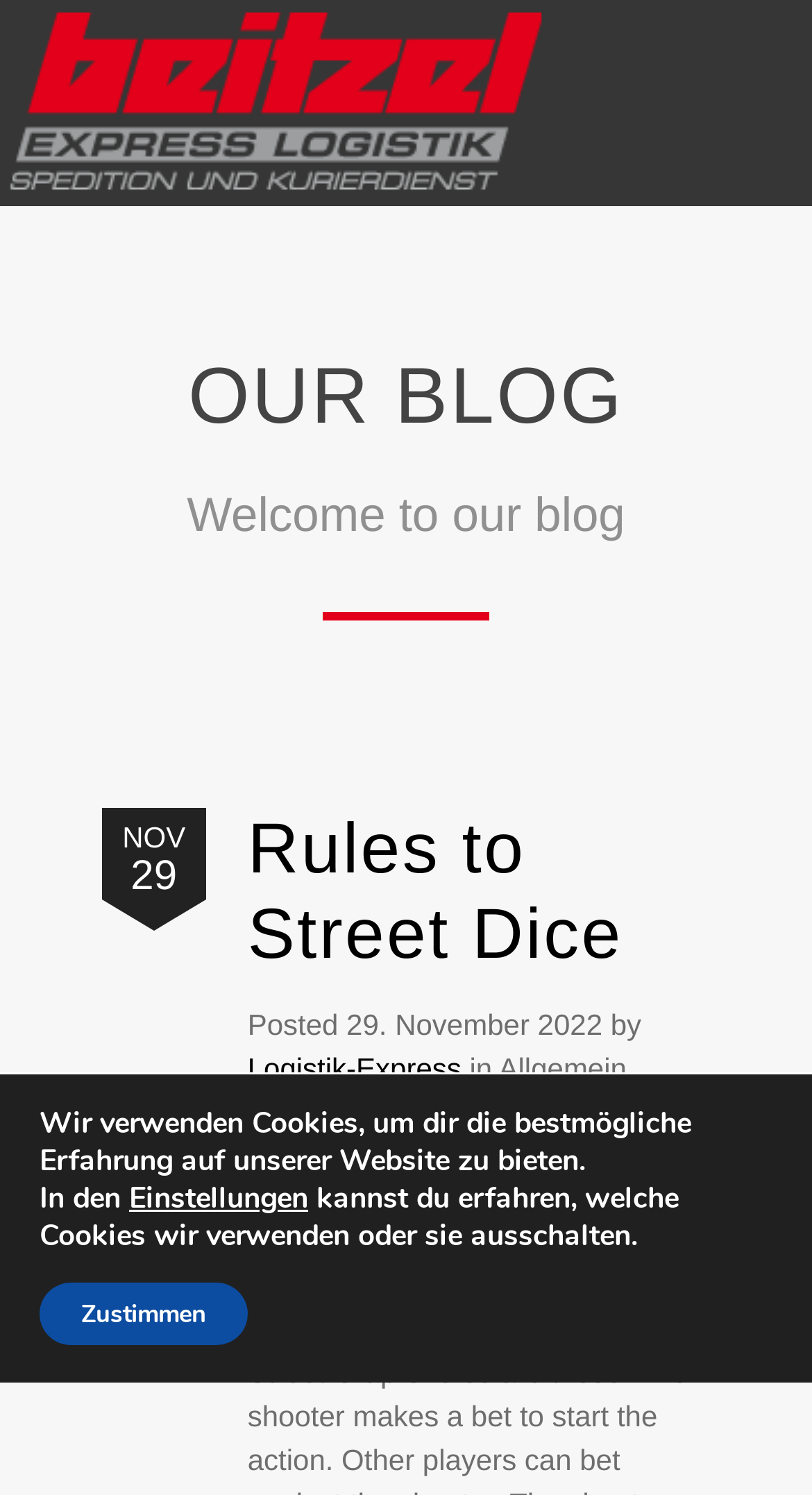What is the date of the latest blog post?
Examine the image and provide an in-depth answer to the question.

I found the answer by examining the static text element with the text 'Posted 29. November 2022 by' which is located below the 'Rules to Street Dice' heading, indicating that it is the date of the latest blog post.